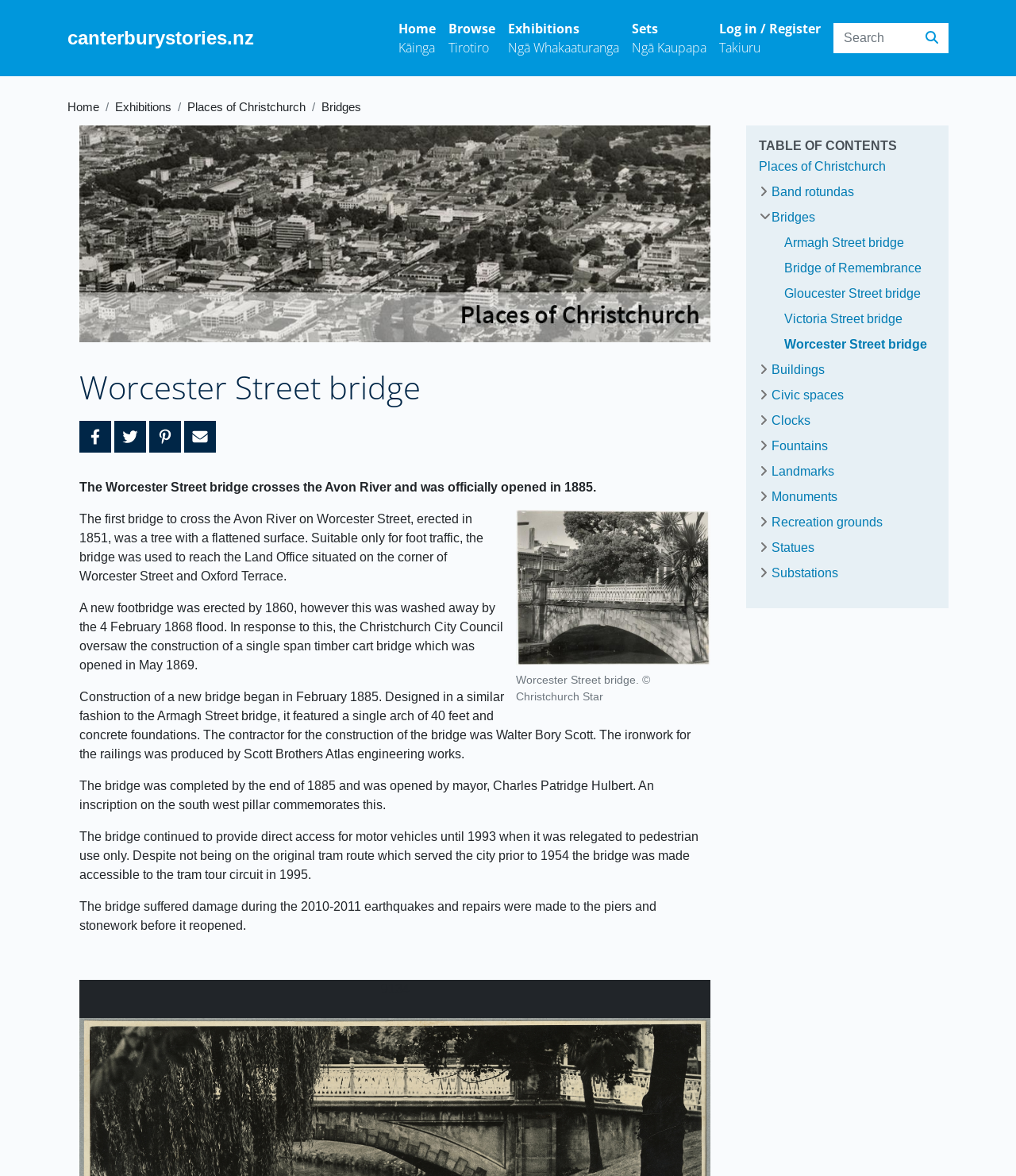Find the bounding box coordinates of the element I should click to carry out the following instruction: "Share by Facebook".

[0.078, 0.358, 0.109, 0.385]